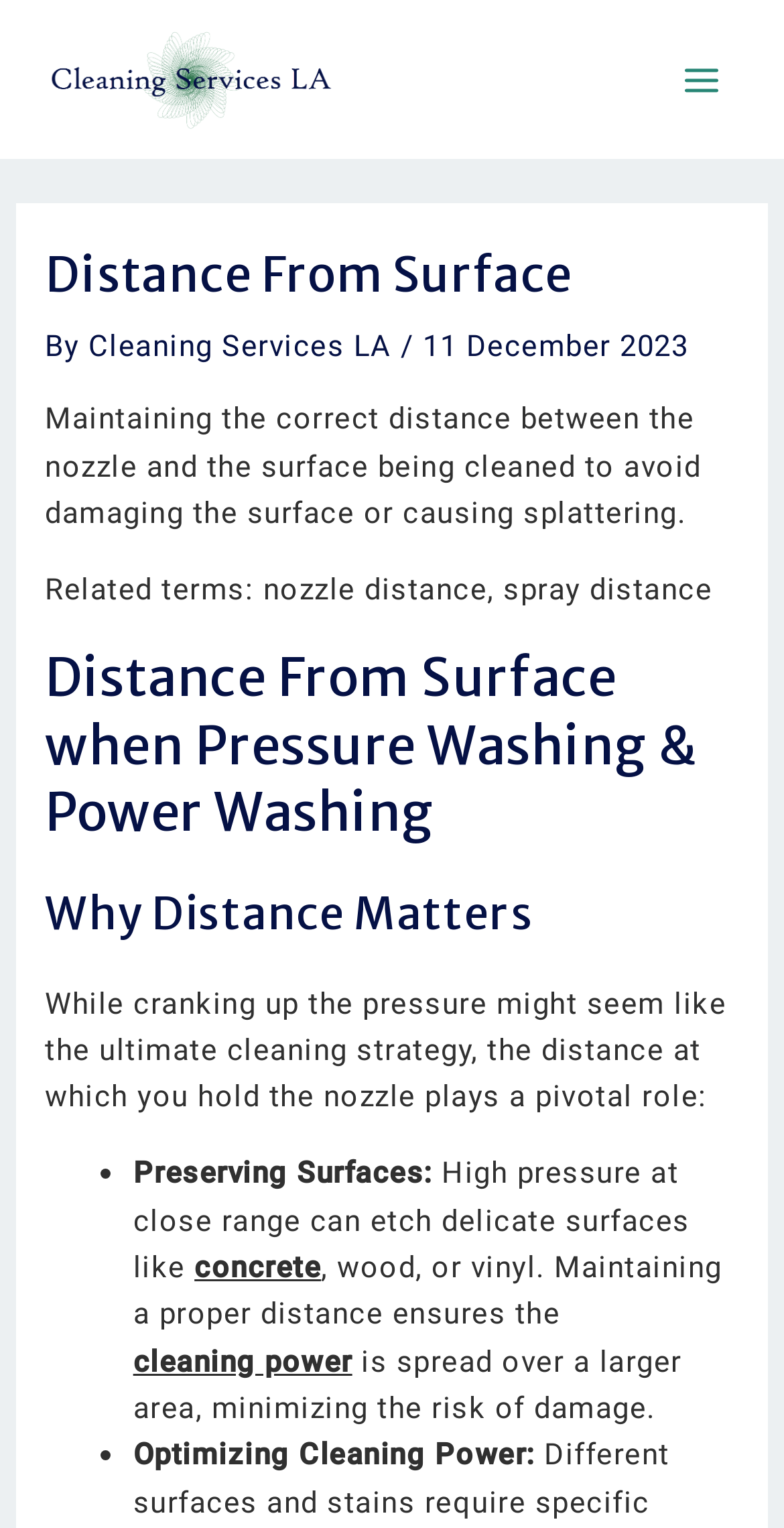What is the role of distance in pressure washing and power washing?
Please respond to the question with a detailed and informative answer.

The webpage emphasizes that the distance at which you hold the nozzle plays a pivotal role in pressure washing and power washing. This is stated in the section 'Distance From Surface when Pressure Washing & Power Washing'.